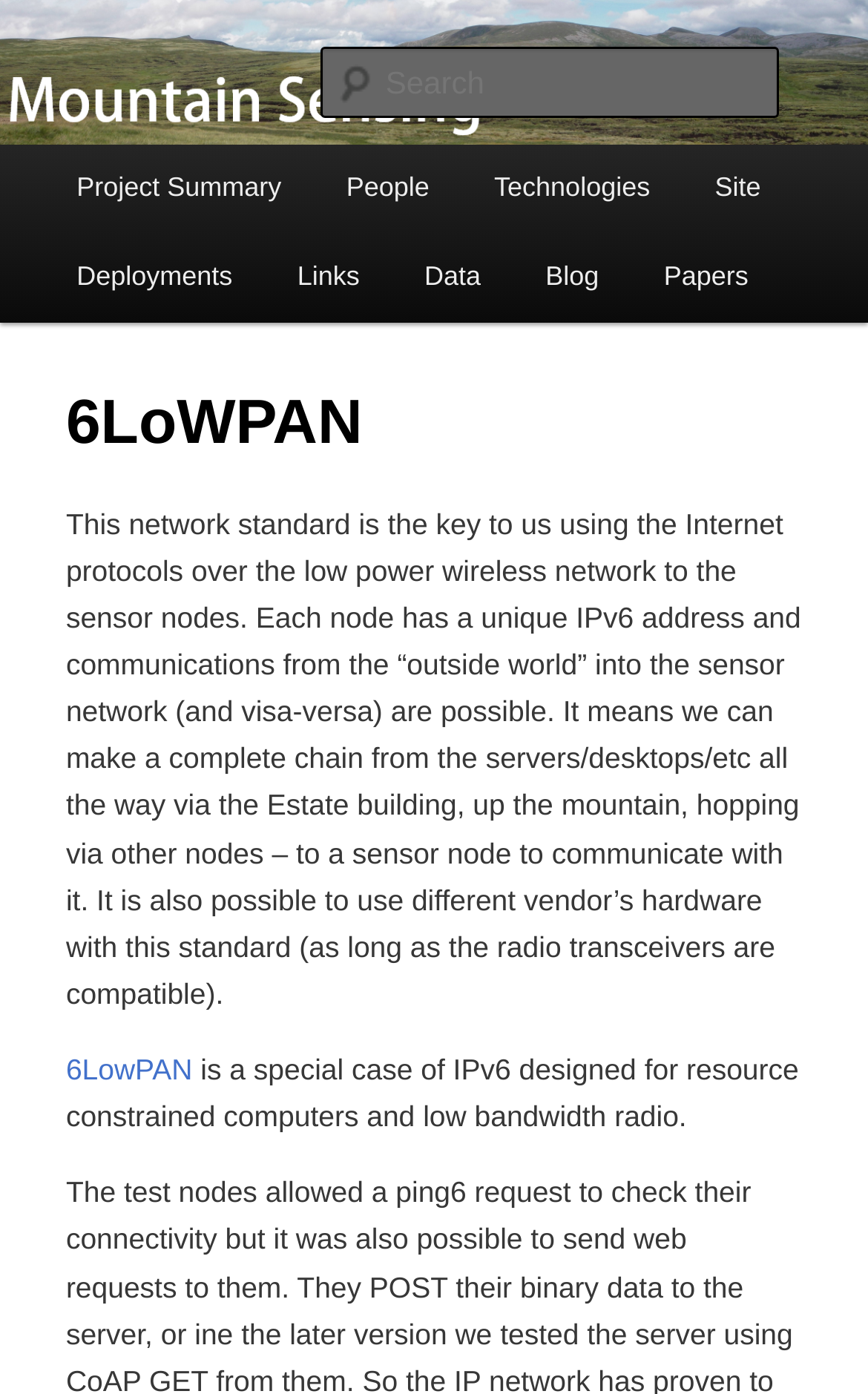Find the bounding box coordinates for the area that should be clicked to accomplish the instruction: "Visit the Blog".

[0.591, 0.167, 0.727, 0.231]